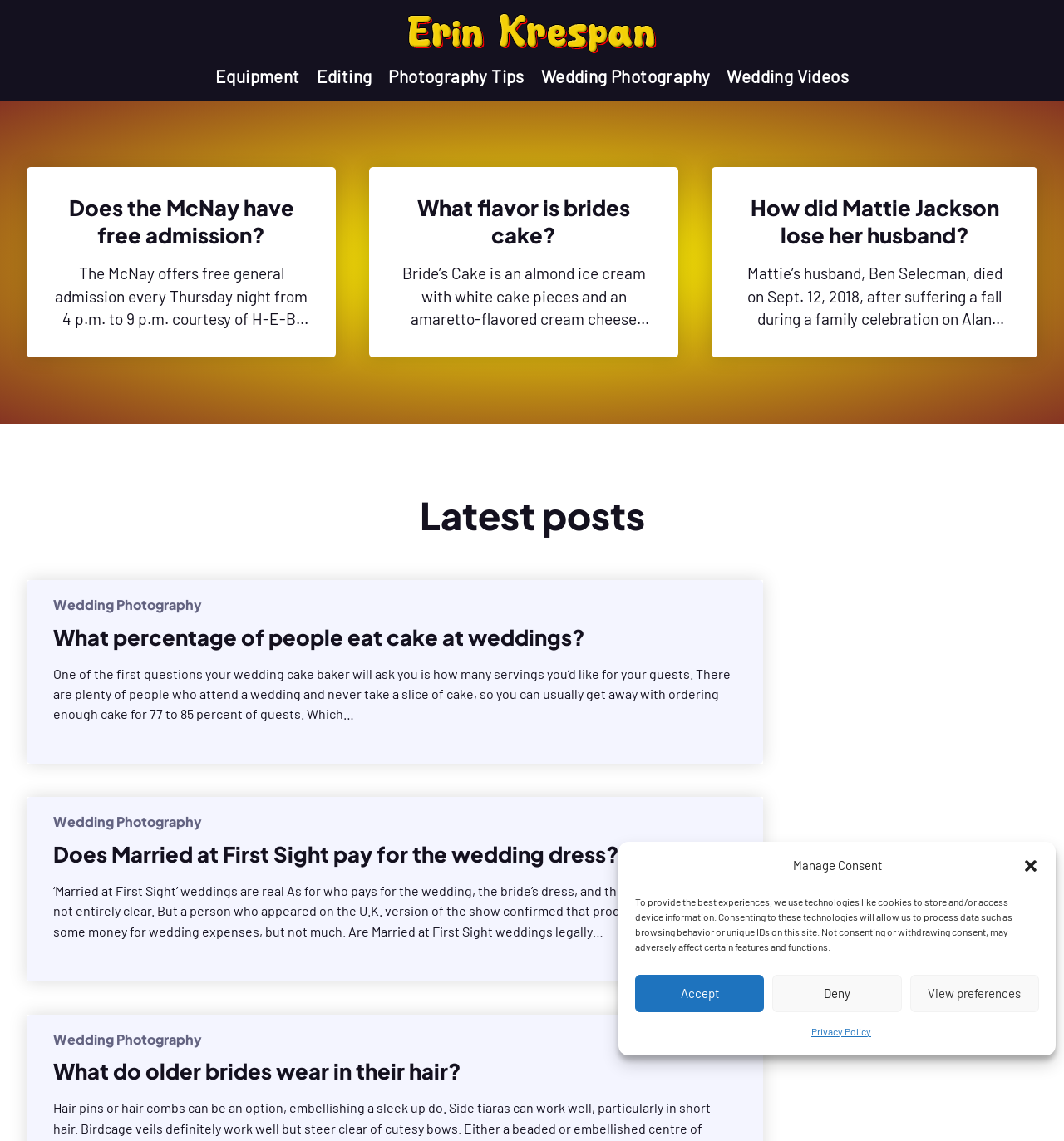Explain the webpage in detail.

This webpage is about photography and weddings, with a focus on Erin Respan's work. At the top, there is a dialog box for managing consent, with buttons to accept, deny, or view preferences, as well as a link to the privacy policy. Below this, there is a header section with a link to Erin Respan's name and an image of her.

The main navigation menu is located below the header, with links to Equipment, Editing, Photography Tips, Wedding Photography, and Wedding Videos. The rest of the page is divided into sections, each with a heading and a brief article or question-and-answer format.

The first section answers the question "Does the McNay have free admission?" and provides a brief response. This is followed by sections answering questions about wedding cakes, including the flavor of Bride's Cake and what percentage of people eat cake at weddings.

The next sections discuss various wedding-related topics, including how Mattie Jackson lost her husband, whether Married at First Sight pays for the wedding dress, and what older brides wear in their hair. Each section has a heading and a brief article or response.

Throughout the page, there are links to related topics, such as Wedding Photography, and a heading that reads "Latest posts" near the top of the page. Overall, the webpage appears to be a blog or informational site focused on photography and weddings, with a personal touch from Erin Respan.